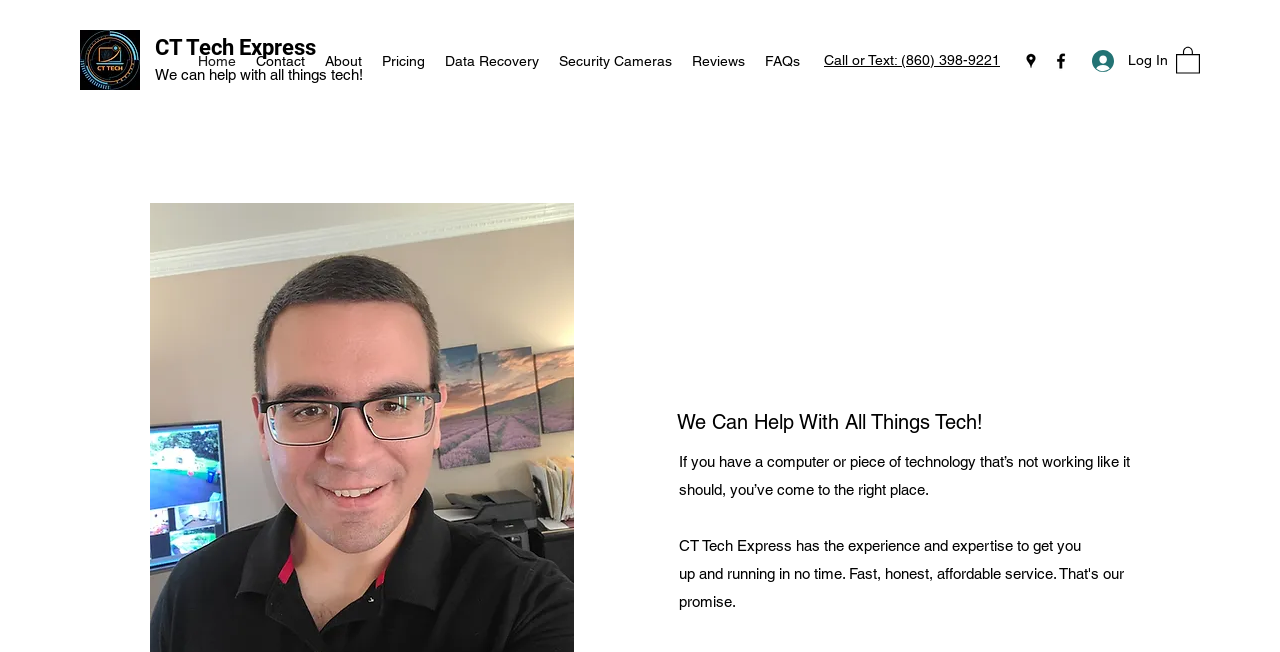Indicate the bounding box coordinates of the element that must be clicked to execute the instruction: "View the Google Places profile". The coordinates should be given as four float numbers between 0 and 1, i.e., [left, top, right, bottom].

[0.798, 0.078, 0.813, 0.109]